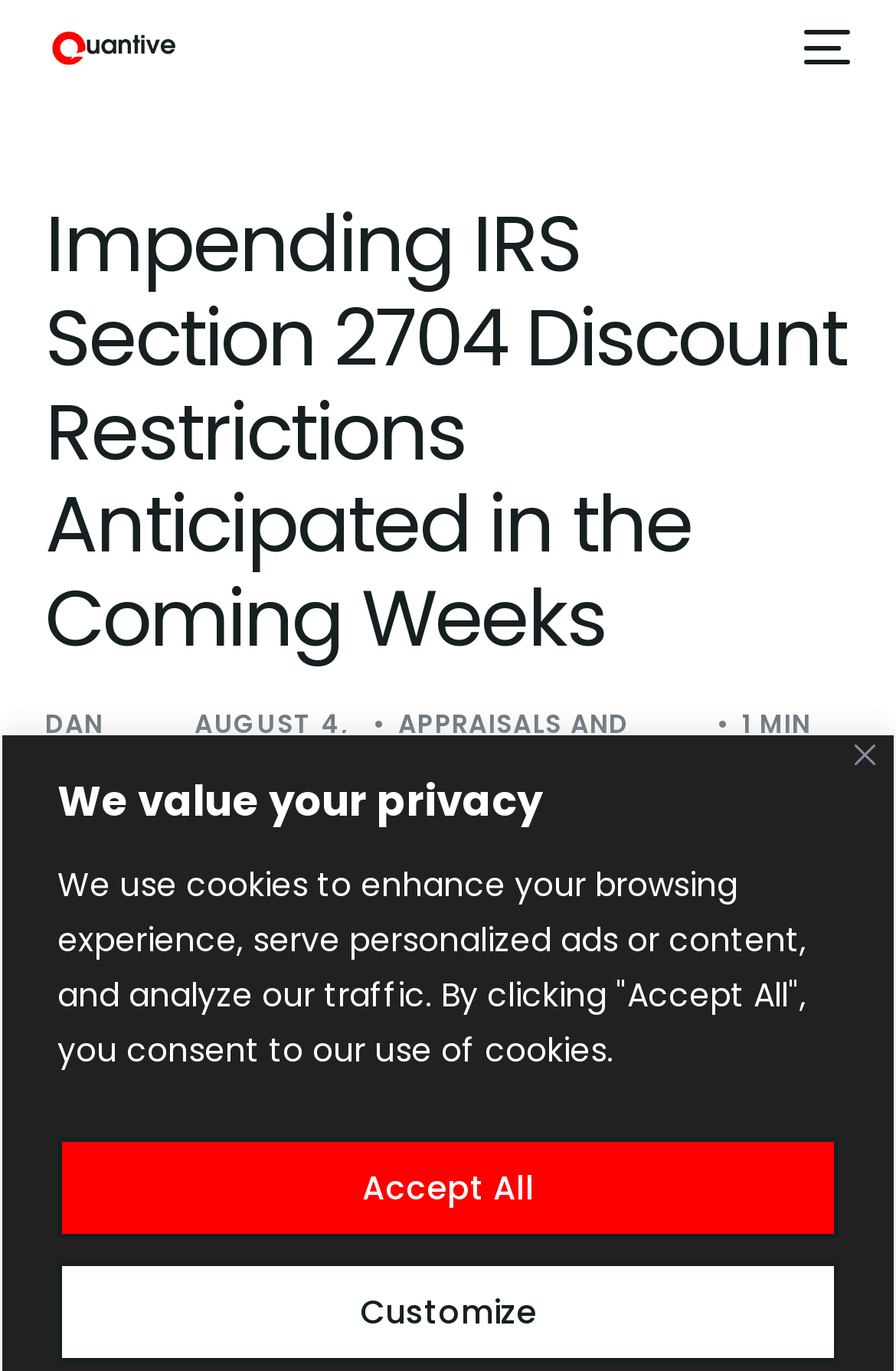Determine the bounding box coordinates for the area you should click to complete the following instruction: "Click on the 'Para Oxigenoterapia' link".

None